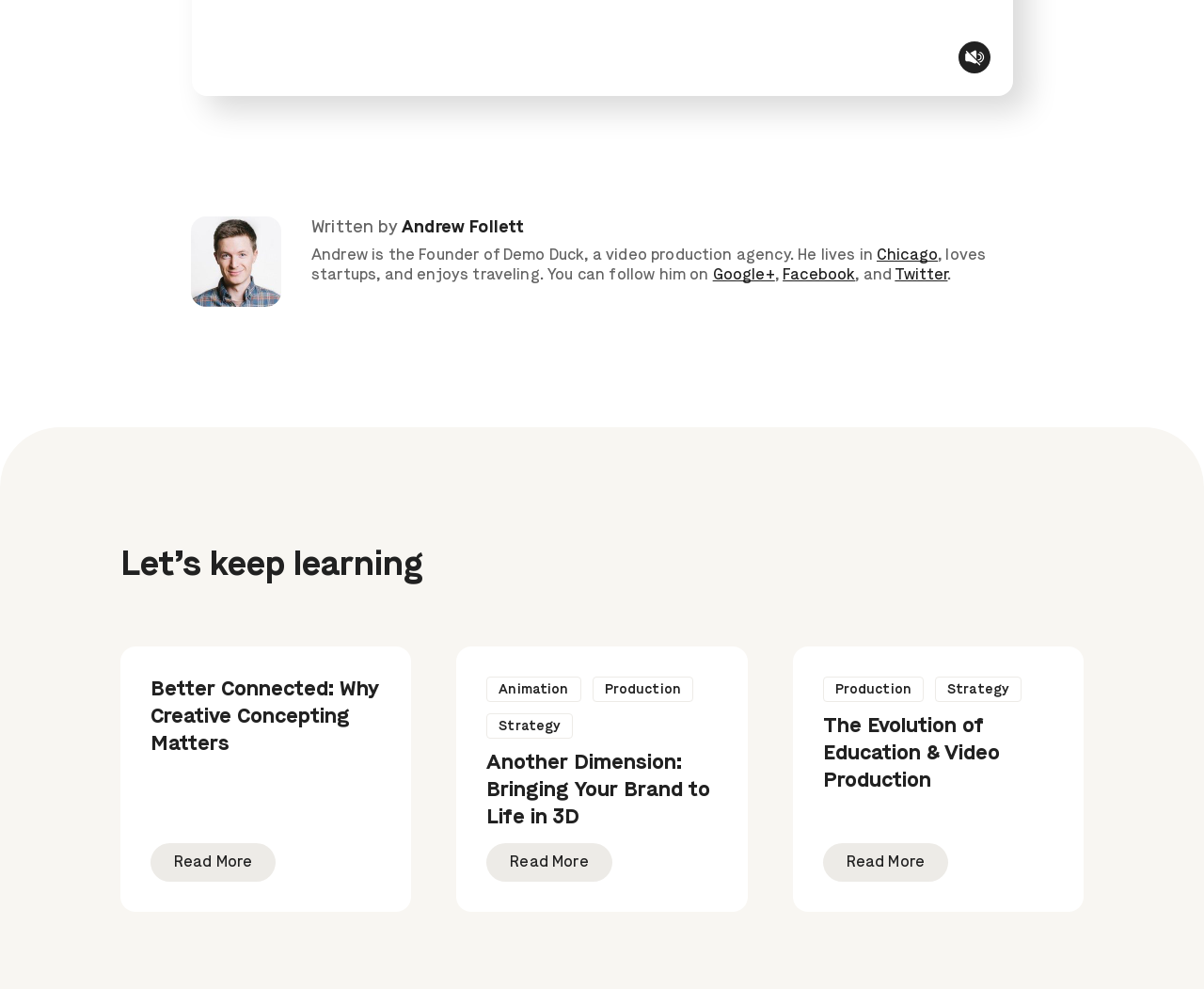How many social media platforms can Andrew be followed on?
Please use the image to deliver a detailed and complete answer.

The answer can be found by counting the number of link elements that mention social media platforms, which are 'Google+', 'Facebook', and 'Twitter'.